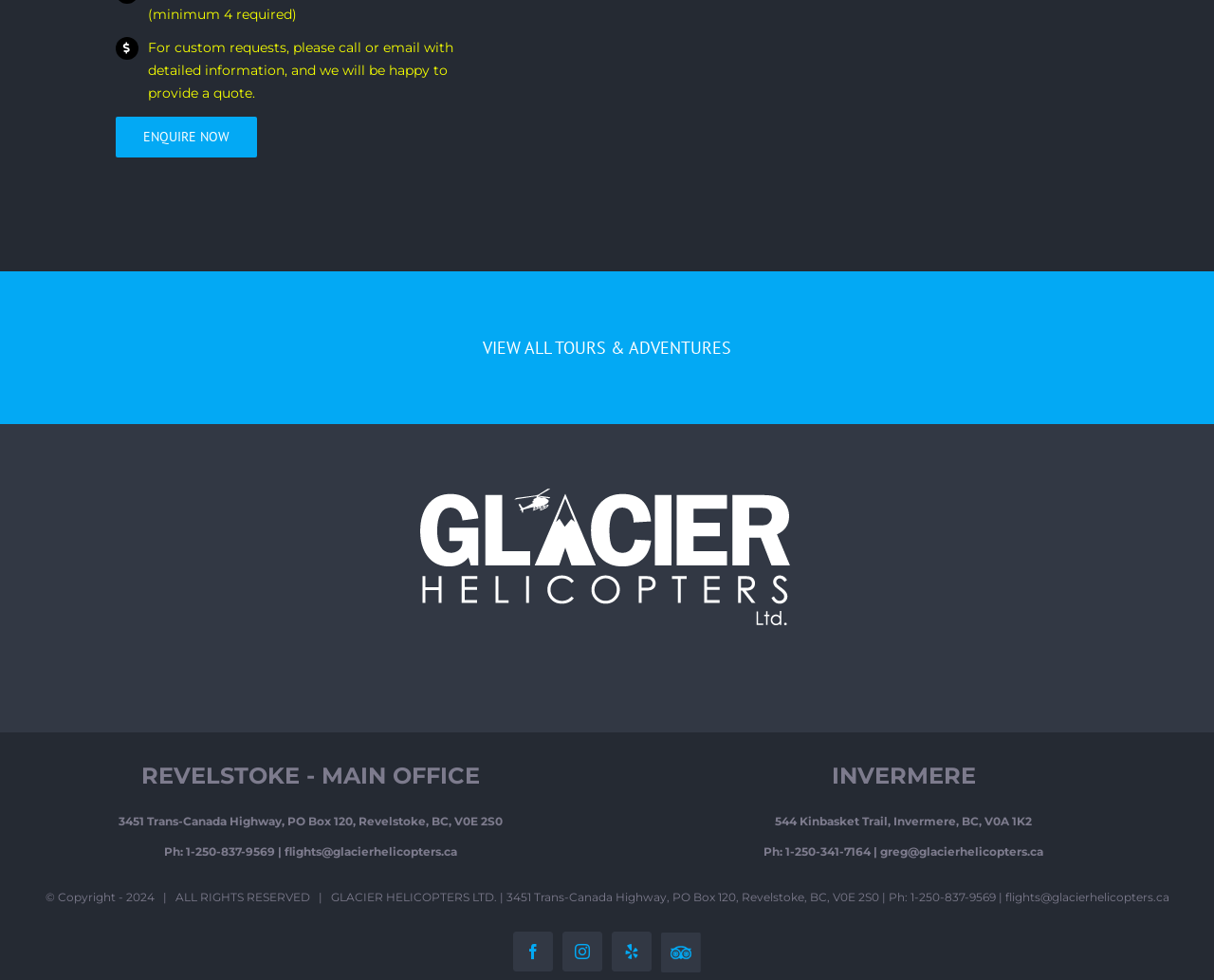Please determine the bounding box coordinates of the element's region to click for the following instruction: "Visit Facebook page".

[0.423, 0.95, 0.455, 0.991]